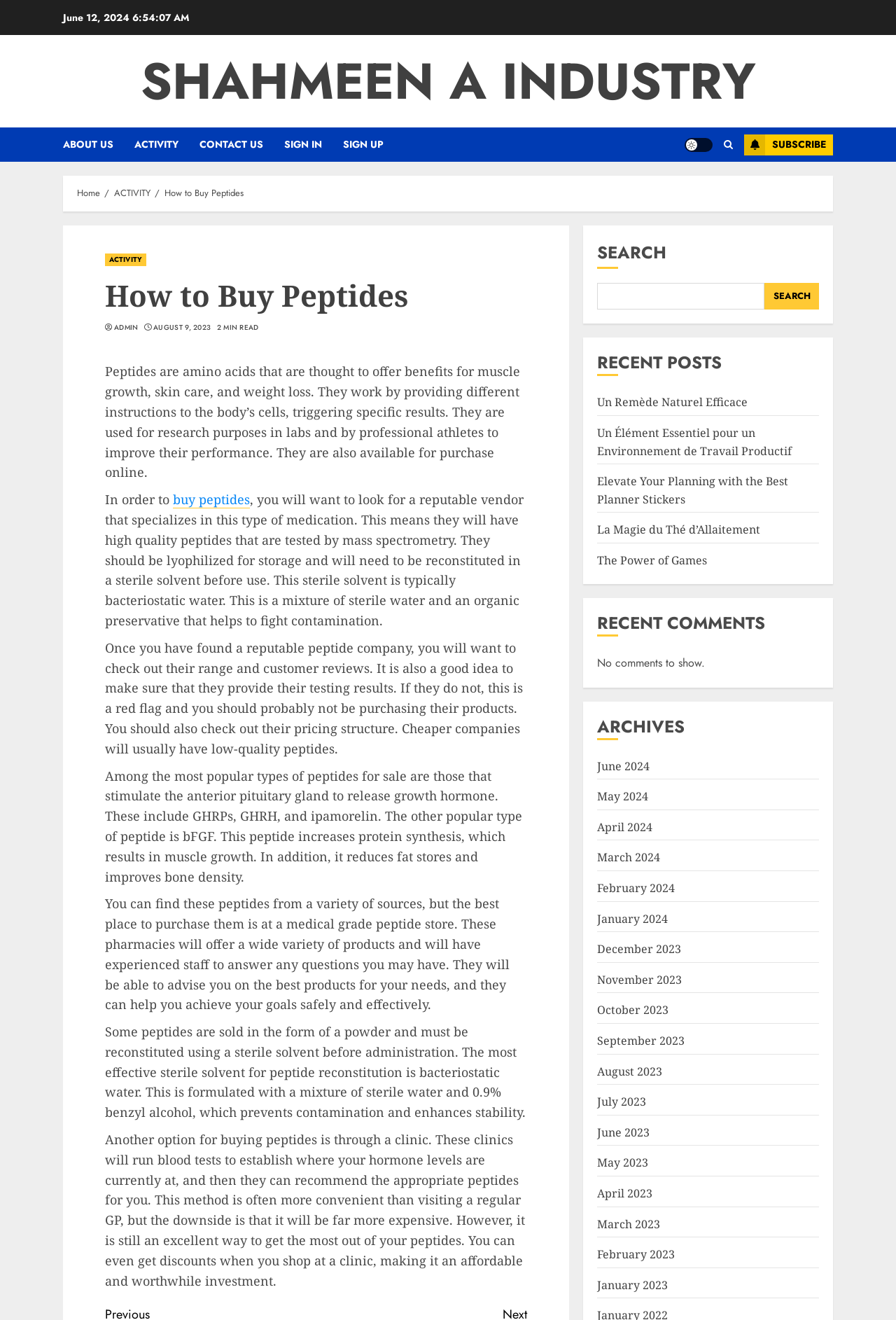Determine the bounding box coordinates for the area that should be clicked to carry out the following instruction: "Read the 'Un Remède Naturel Efficace' post".

[0.667, 0.299, 0.835, 0.311]